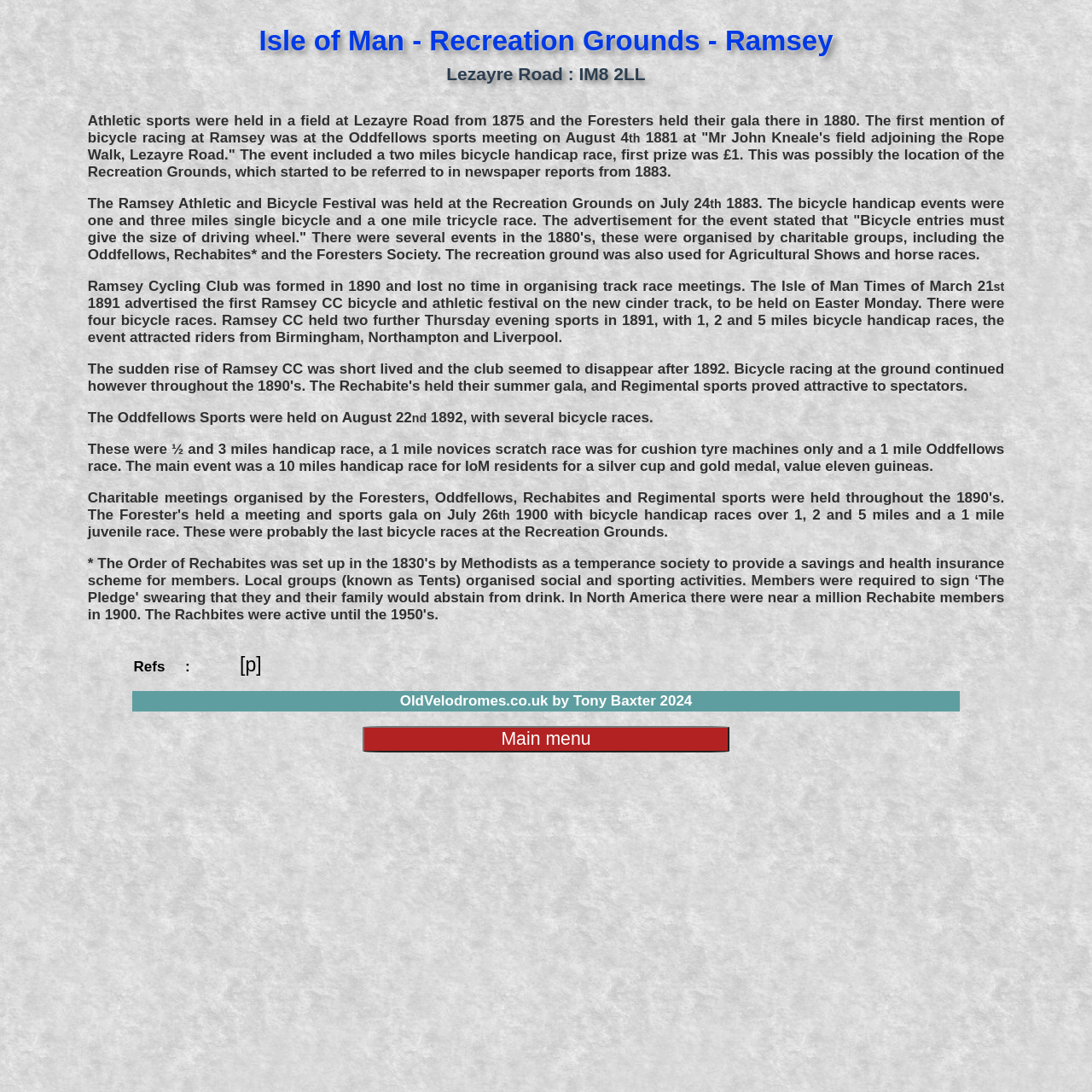What was the name of the club formed in 1890?
Please provide a single word or phrase as your answer based on the image.

Ramsey Cycling Club